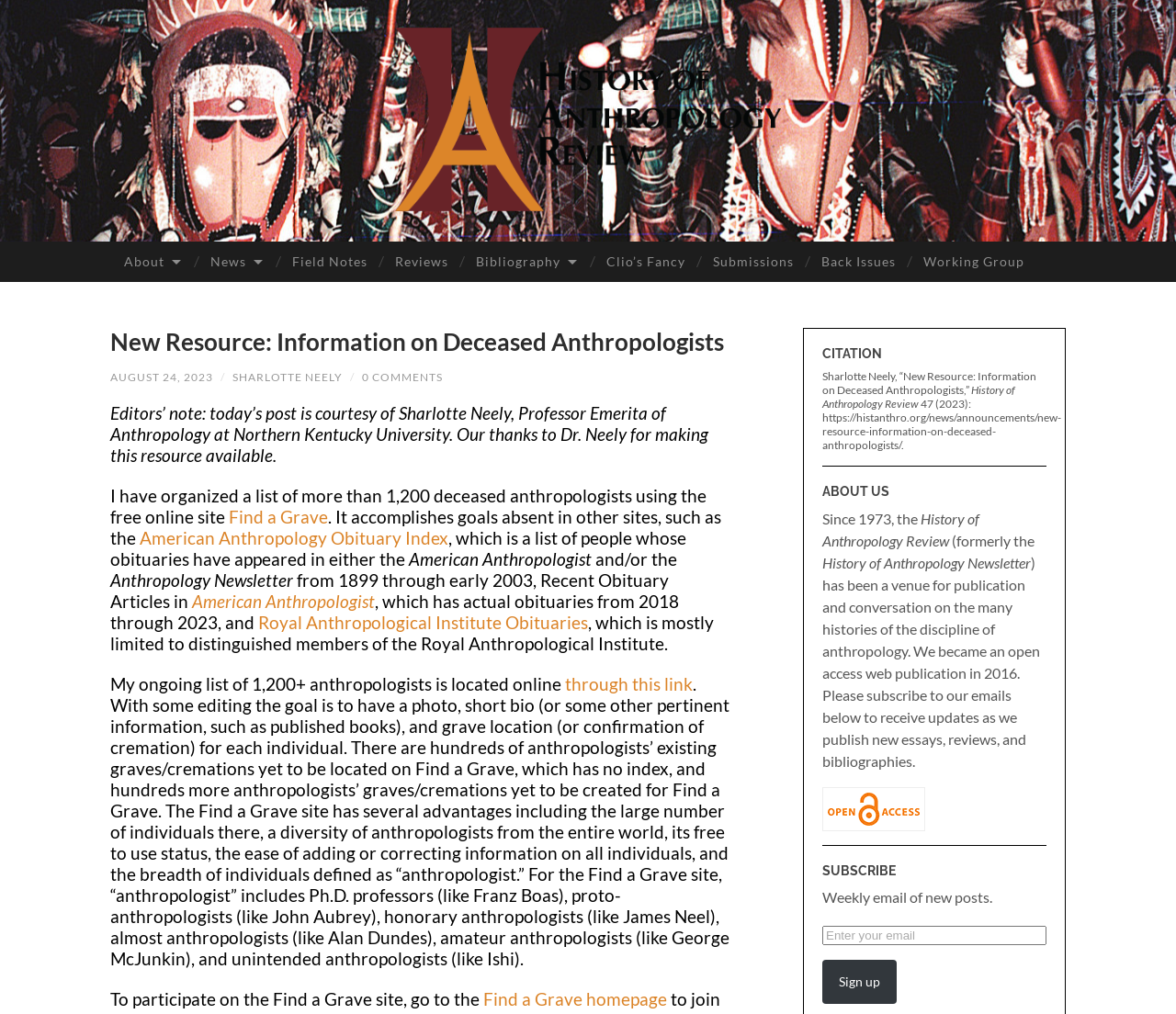What is the goal of the list of deceased anthropologists?
Using the image, provide a concise answer in one word or a short phrase.

to have a photo, short bio, and grave location for each individual